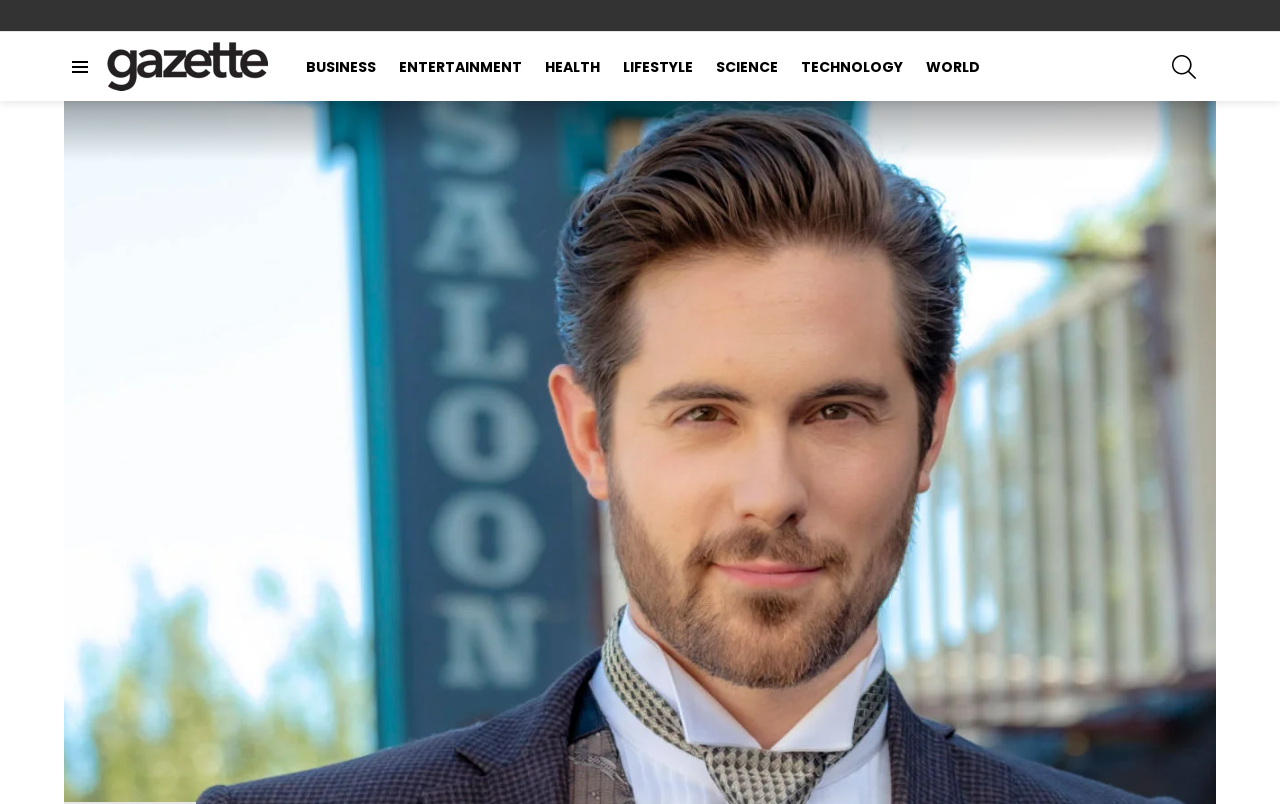Can you identify the bounding box coordinates of the clickable region needed to carry out this instruction: 'Explore ENTERTAINMENT section'? The coordinates should be four float numbers within the range of 0 to 1, stated as [left, top, right, bottom].

[0.304, 0.064, 0.416, 0.101]